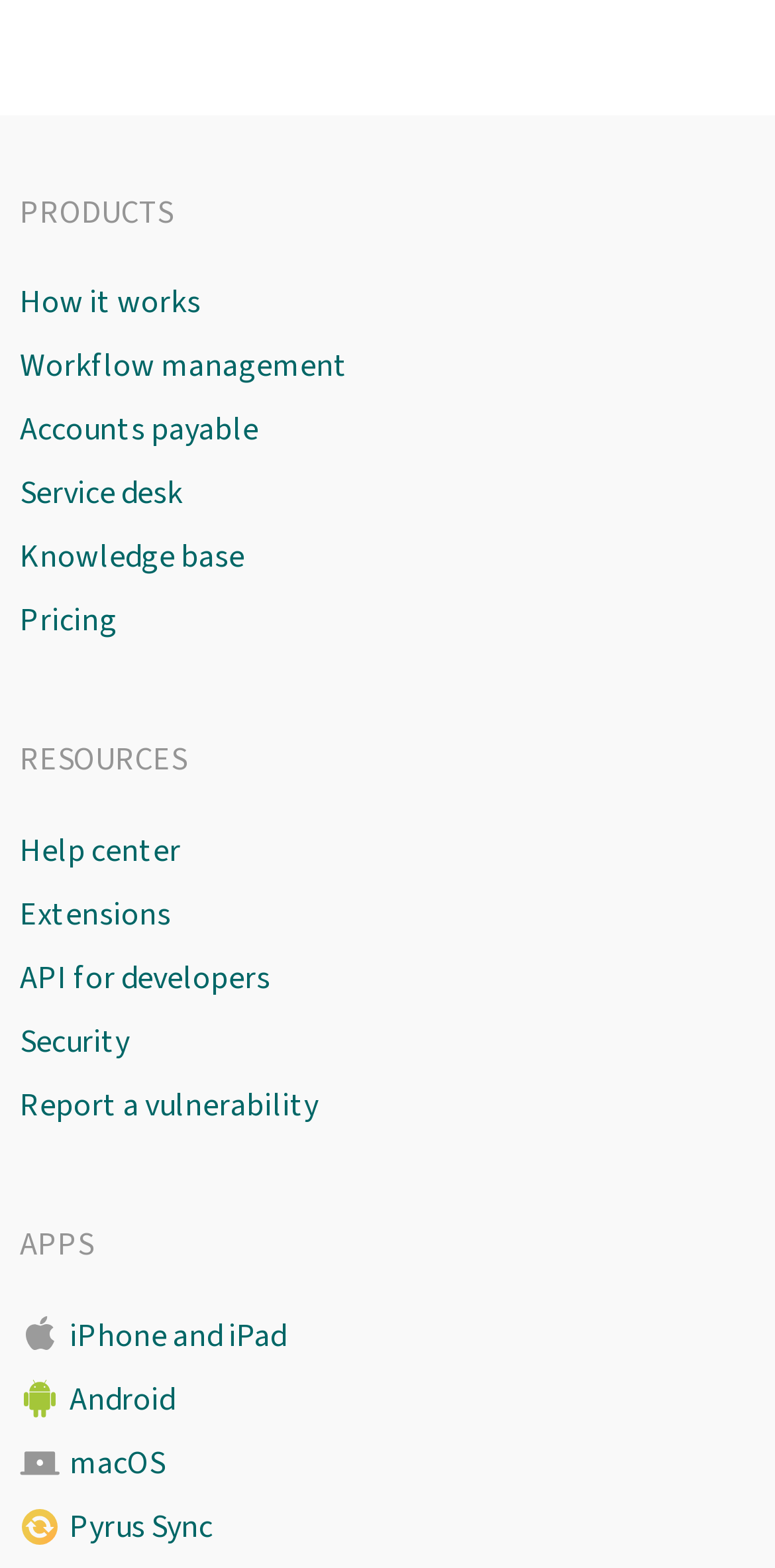Can you provide the bounding box coordinates for the element that should be clicked to implement the instruction: "Explore workflow management"?

[0.026, 0.214, 0.462, 0.254]